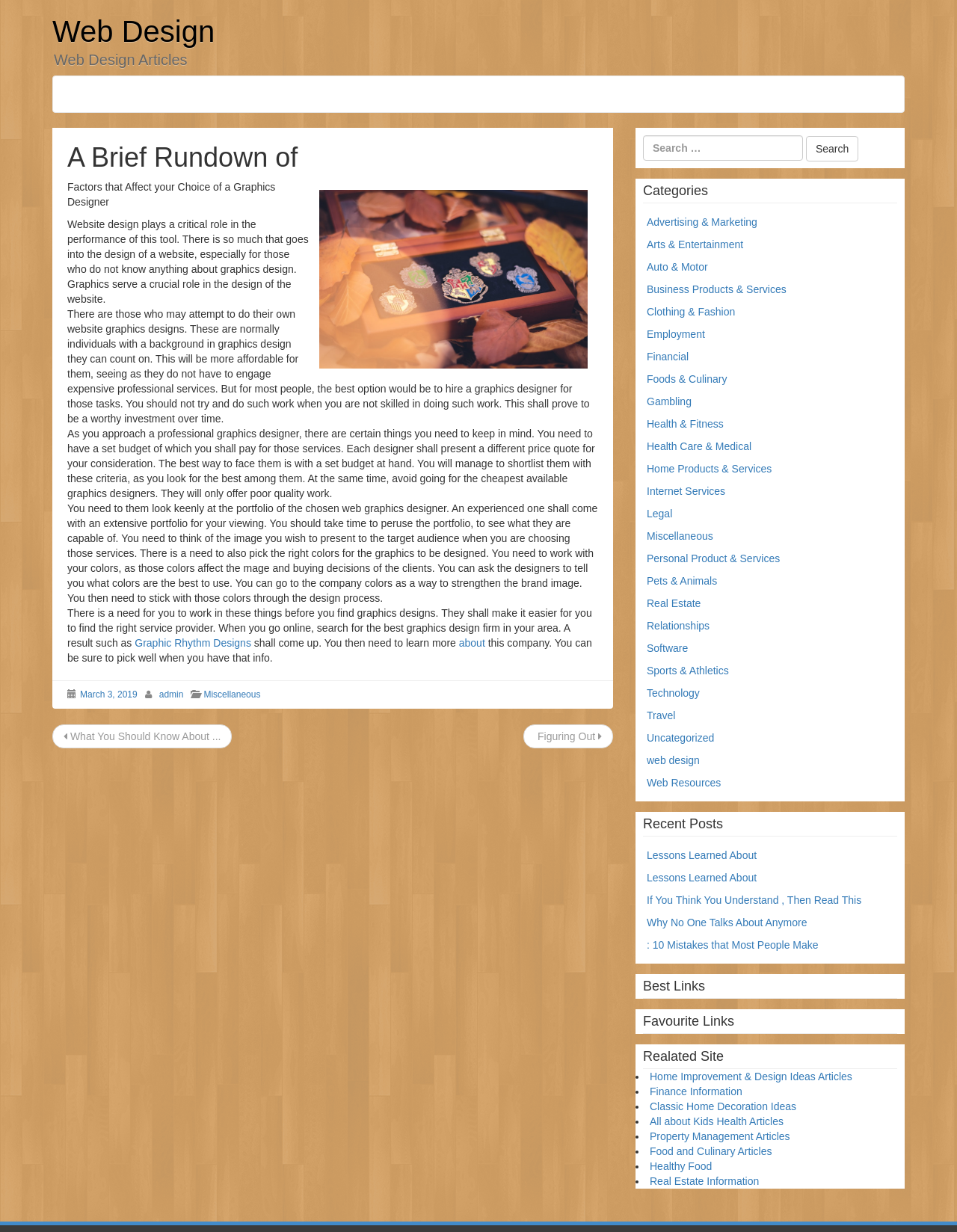Give the bounding box coordinates for the element described as: "All about Kids Health Articles".

[0.679, 0.905, 0.819, 0.915]